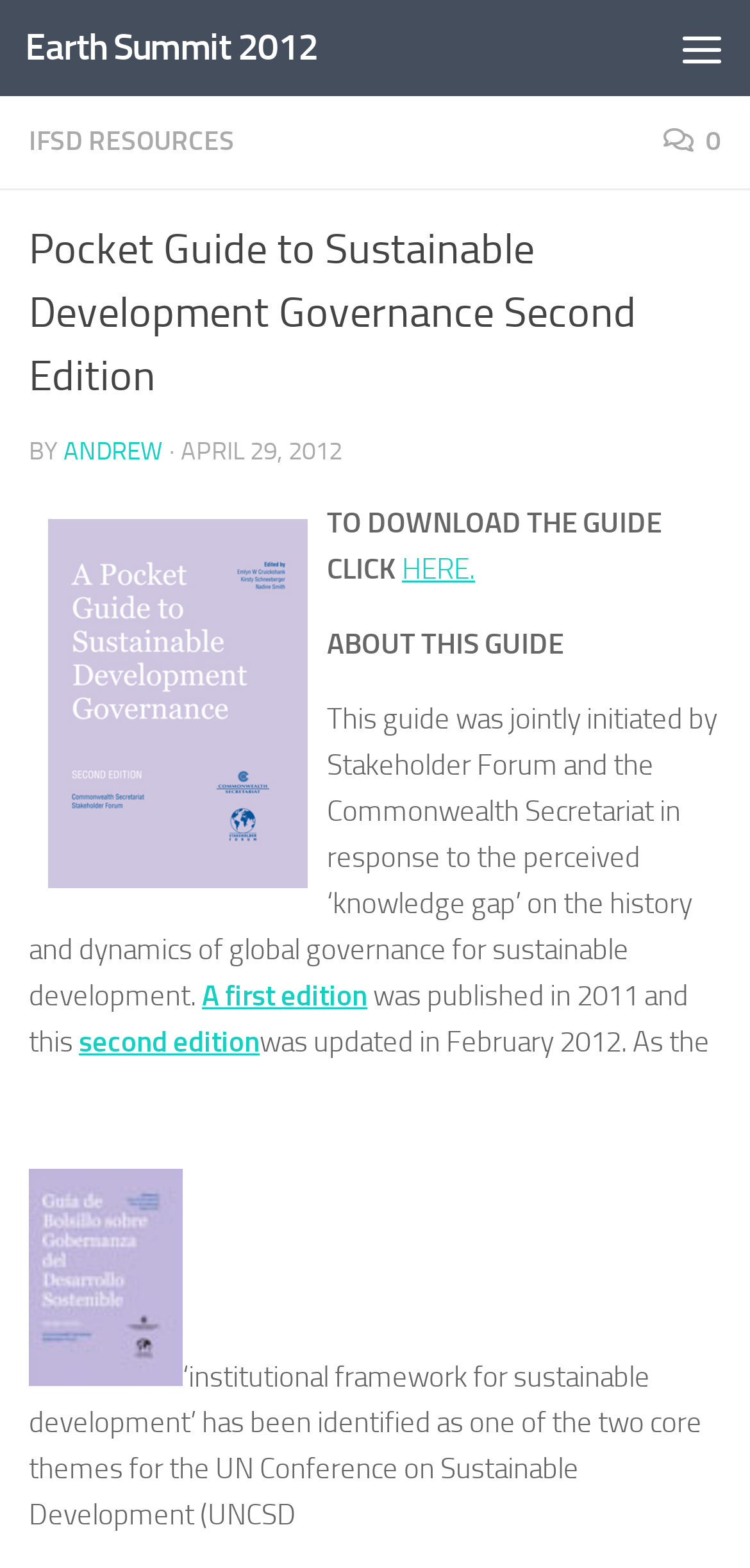Who initiated the guide?
Identify the answer in the screenshot and reply with a single word or phrase.

Stakeholder Forum and the Commonwealth Secretariat